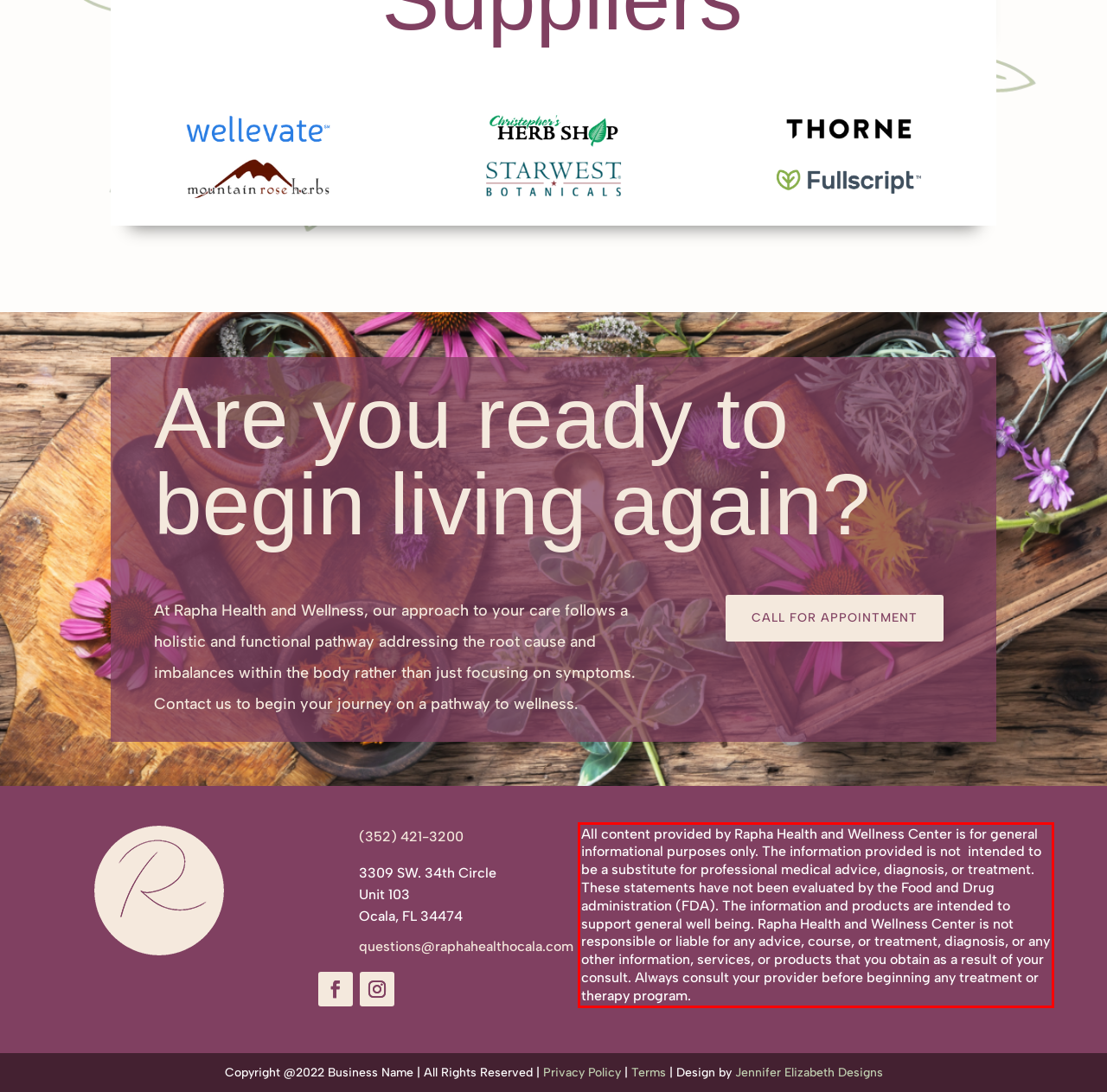Please examine the screenshot of the webpage and read the text present within the red rectangle bounding box.

All content provided by Rapha Health and Wellness Center is for general informational purposes only. The information provided is not intended to be a substitute for professional medical advice, diagnosis, or treatment. These statements have not been evaluated by the Food and Drug administration (FDA). The information and products are intended to support general well being. Rapha Health and Wellness Center is not responsible or liable for any advice, course, or treatment, diagnosis, or any other information, services, or products that you obtain as a result of your consult. Always consult your provider before beginning any treatment or therapy program.